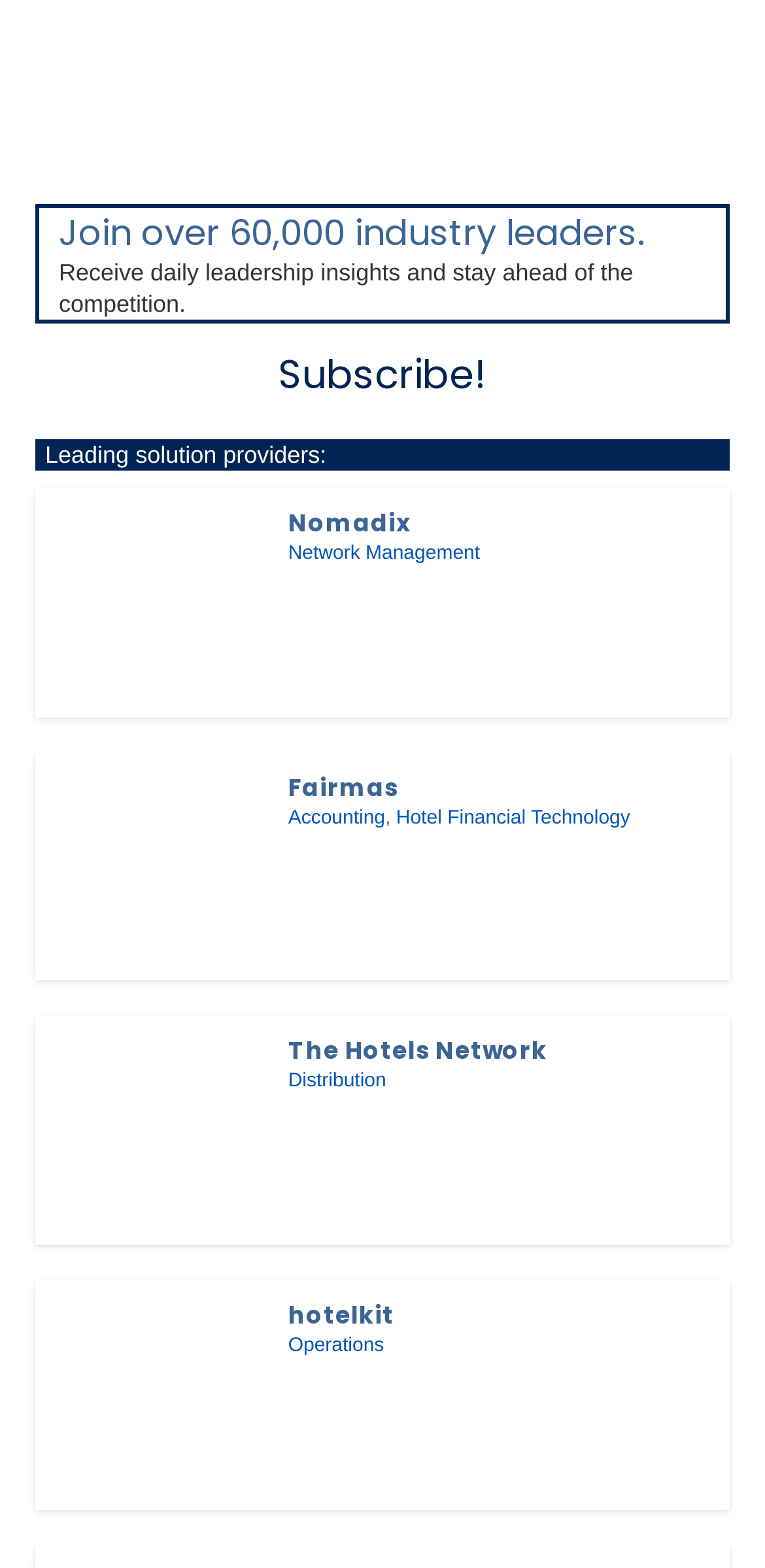Identify the bounding box coordinates of the section that should be clicked to achieve the task described: "Check out hotelkit".

[0.073, 0.831, 0.318, 0.849]